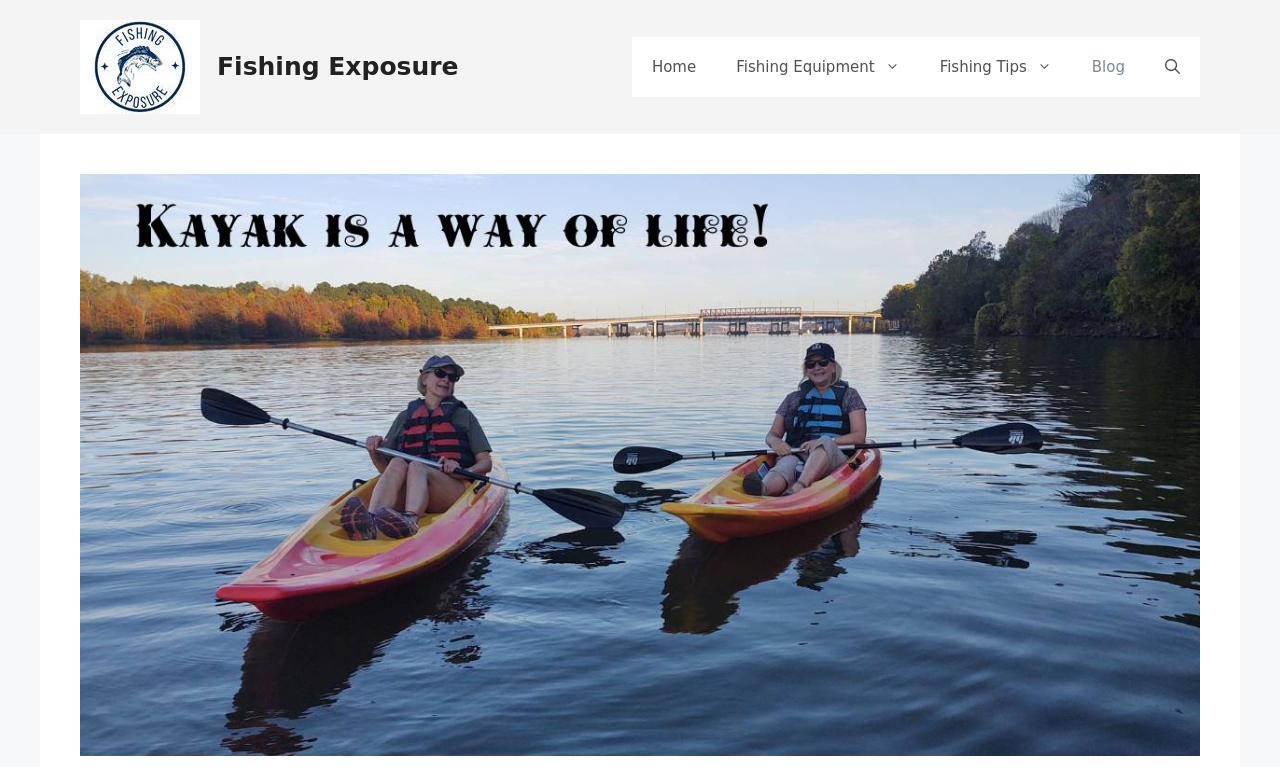Identify the bounding box for the UI element described as: "CONTACT US". Ensure the coordinates are four float numbers between 0 and 1, formatted as [left, top, right, bottom].

None